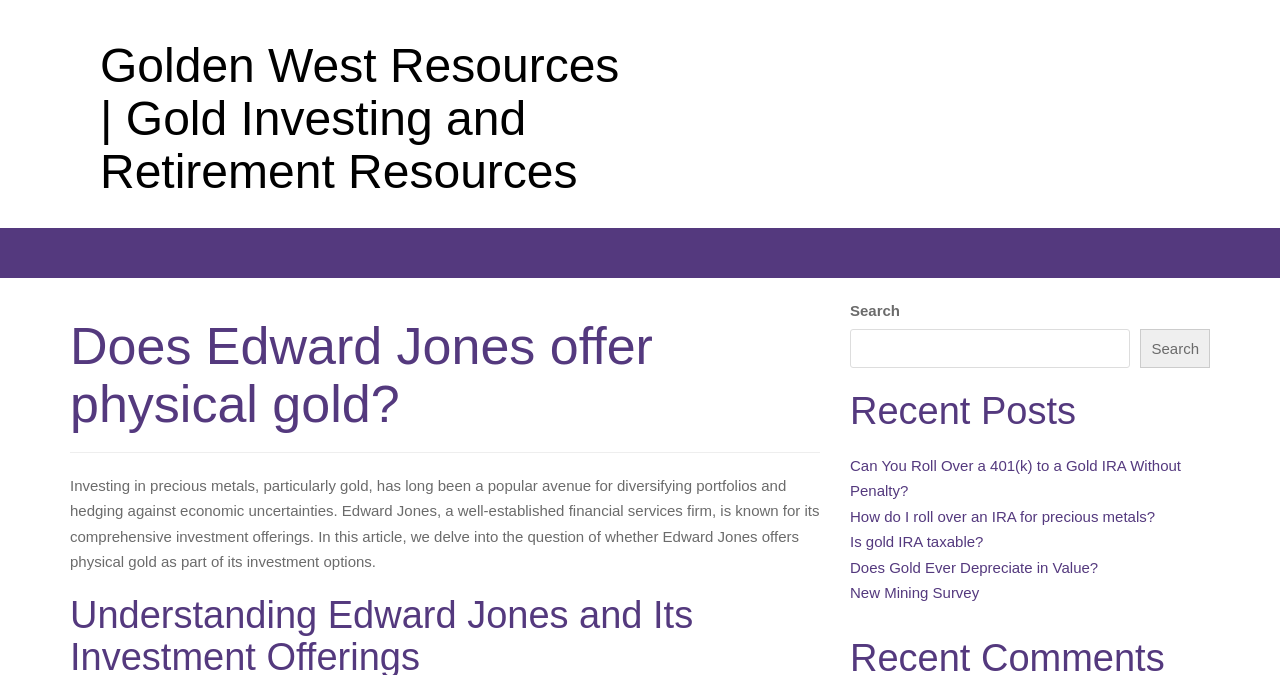With reference to the image, please provide a detailed answer to the following question: What type of posts are listed below the search box?

Below the search box, there is a heading labeled 'Recent Posts', which suggests that the links listed below are recent posts or articles on the website.